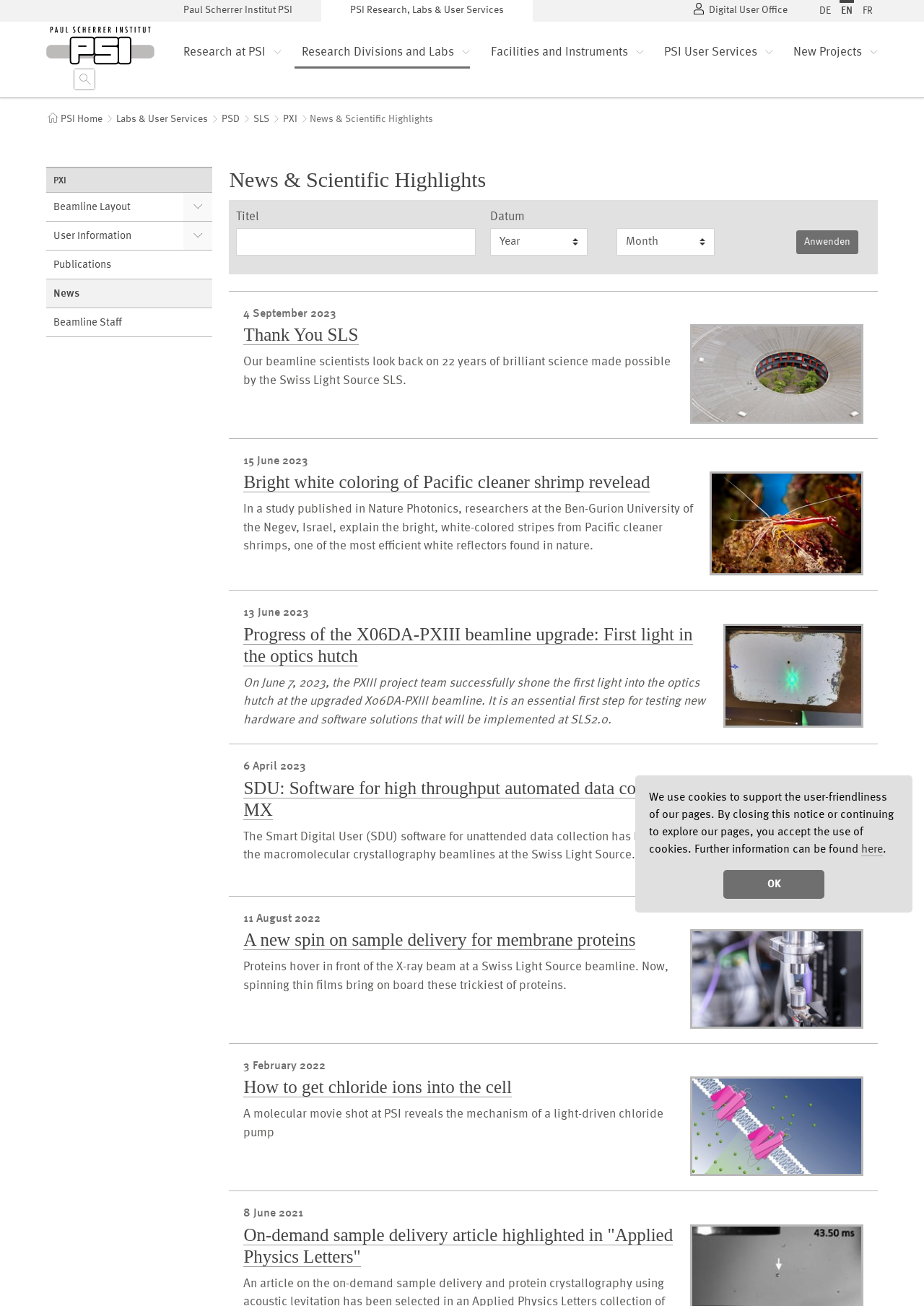Please locate the clickable area by providing the bounding box coordinates to follow this instruction: "Switch to English".

[0.905, 0.0, 0.928, 0.016]